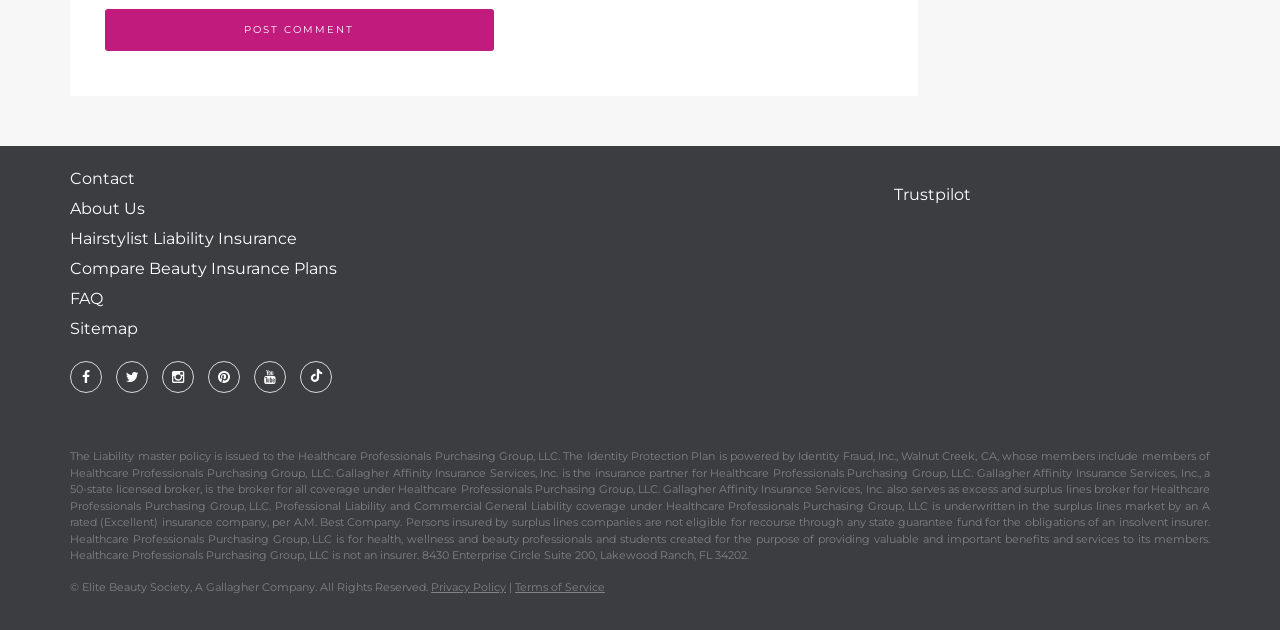Could you find the bounding box coordinates of the clickable area to complete this instruction: "Learn about hairstylist liability insurance"?

[0.055, 0.364, 0.232, 0.394]